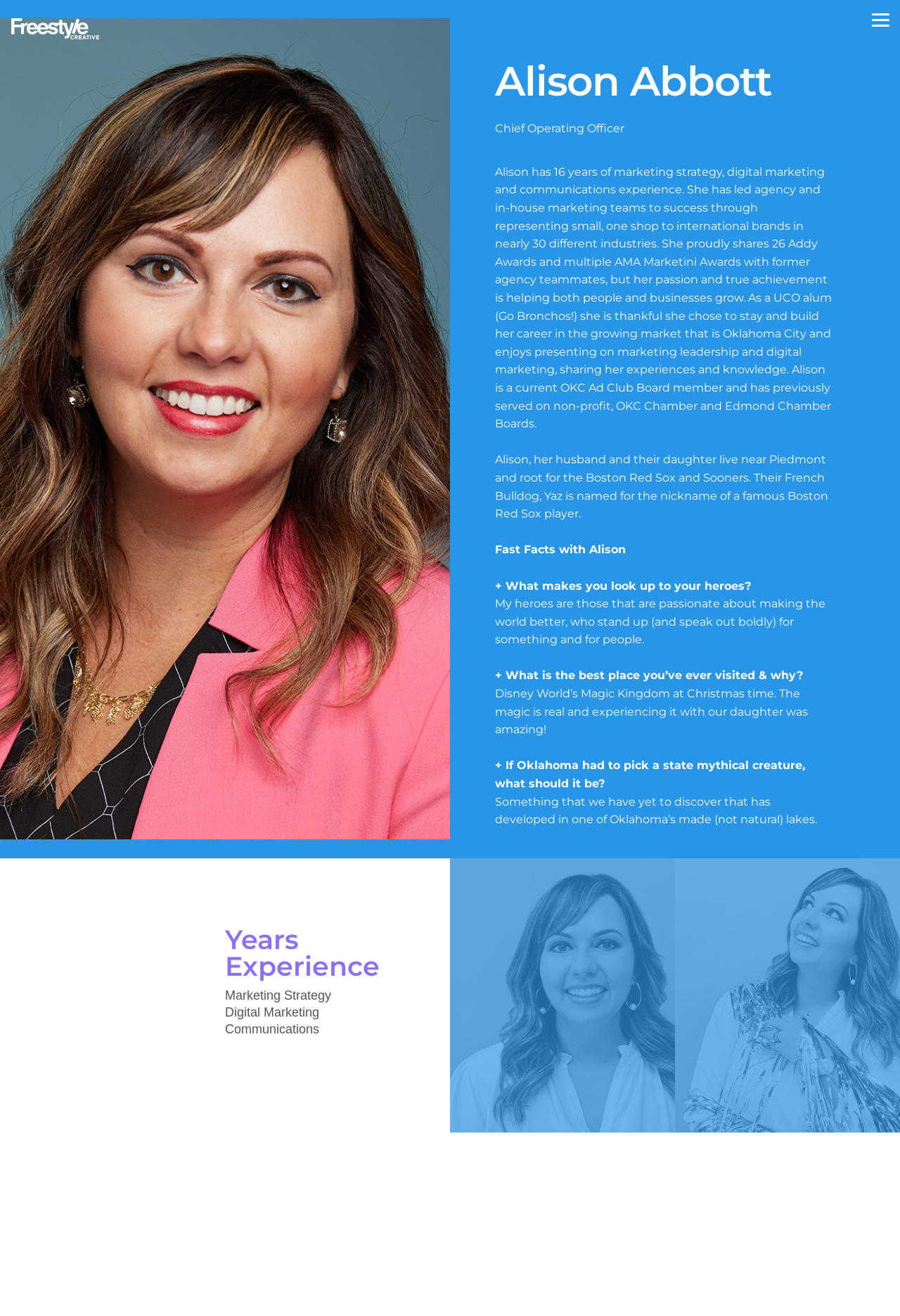Offer a detailed account of what is visible on the webpage.

This webpage is about Alison Abbott, the Chief Operating Officer of Freestyle Creative. At the top of the page, there is a link to Freestyle Creative. Below that, there is a main section that takes up most of the page, which contains information about Alison Abbott. 

In the top-left corner of this section, there is a heading with Alison's name. Below that, there is a paragraph describing her experience and achievements in marketing strategy, digital marketing, and communications. 

To the right of this paragraph, there is a section with three short paragraphs, each with a question and answer format, where Alison shares her thoughts on her heroes, her favorite travel destination, and her idea for a mythical creature for Oklahoma. 

Below these paragraphs, there are two figures, likely images, that take up the rest of the width of the page. 

On the left side of the page, there are several sections. The first section has a heading "ABOUT FREESTYLE" and contains the address, phone number, and email of Freestyle Creative. 

Below that, there is a section with a heading "QUICK LINKS" that contains links to other pages, including "About", "Careers", "Privacy Policy", and social media links to Facebook and Instagram, each with an accompanying image. 

Further down, there is a link to subscribe to a podcast, and a section with a heading "SIGN UP FOR OUR NEWSLETTER" that contains a form to input an email address and a submit button. 

At the very top-right corner of the page, there is a button labeled "Menu".